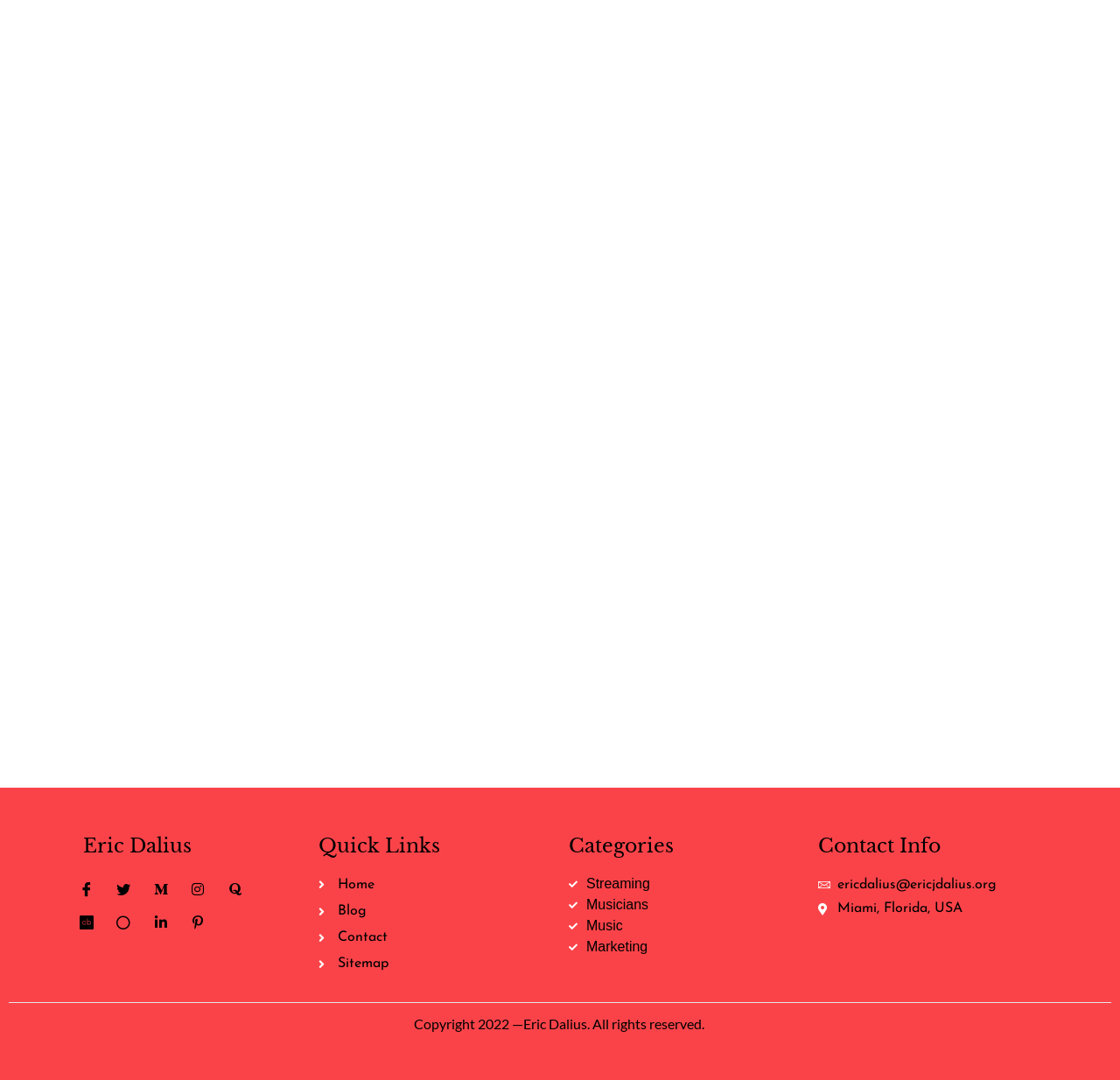How many articles are on this webpage?
Using the information from the image, give a concise answer in one word or a short phrase.

3